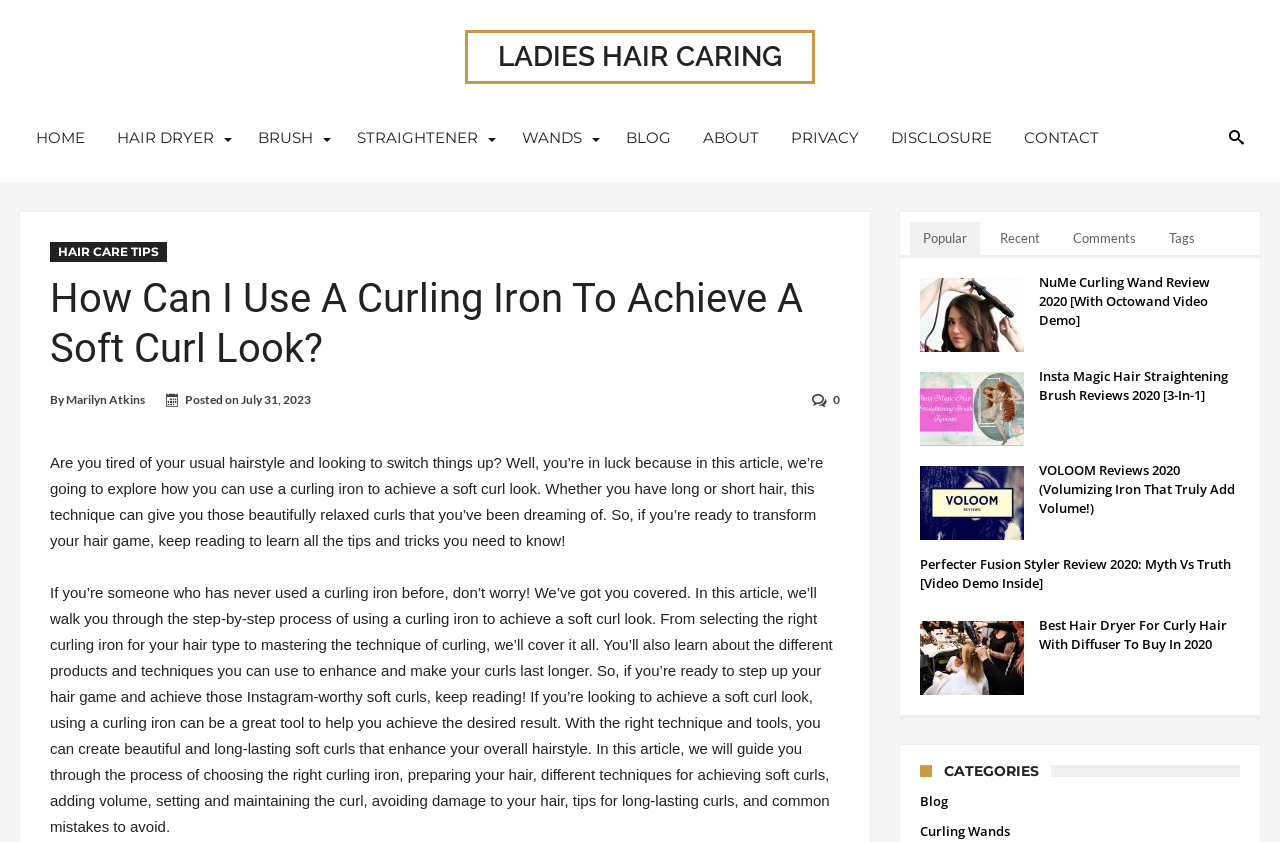Please answer the following question using a single word or phrase: 
What type of content is presented in the articles section?

Hair care reviews and tutorials